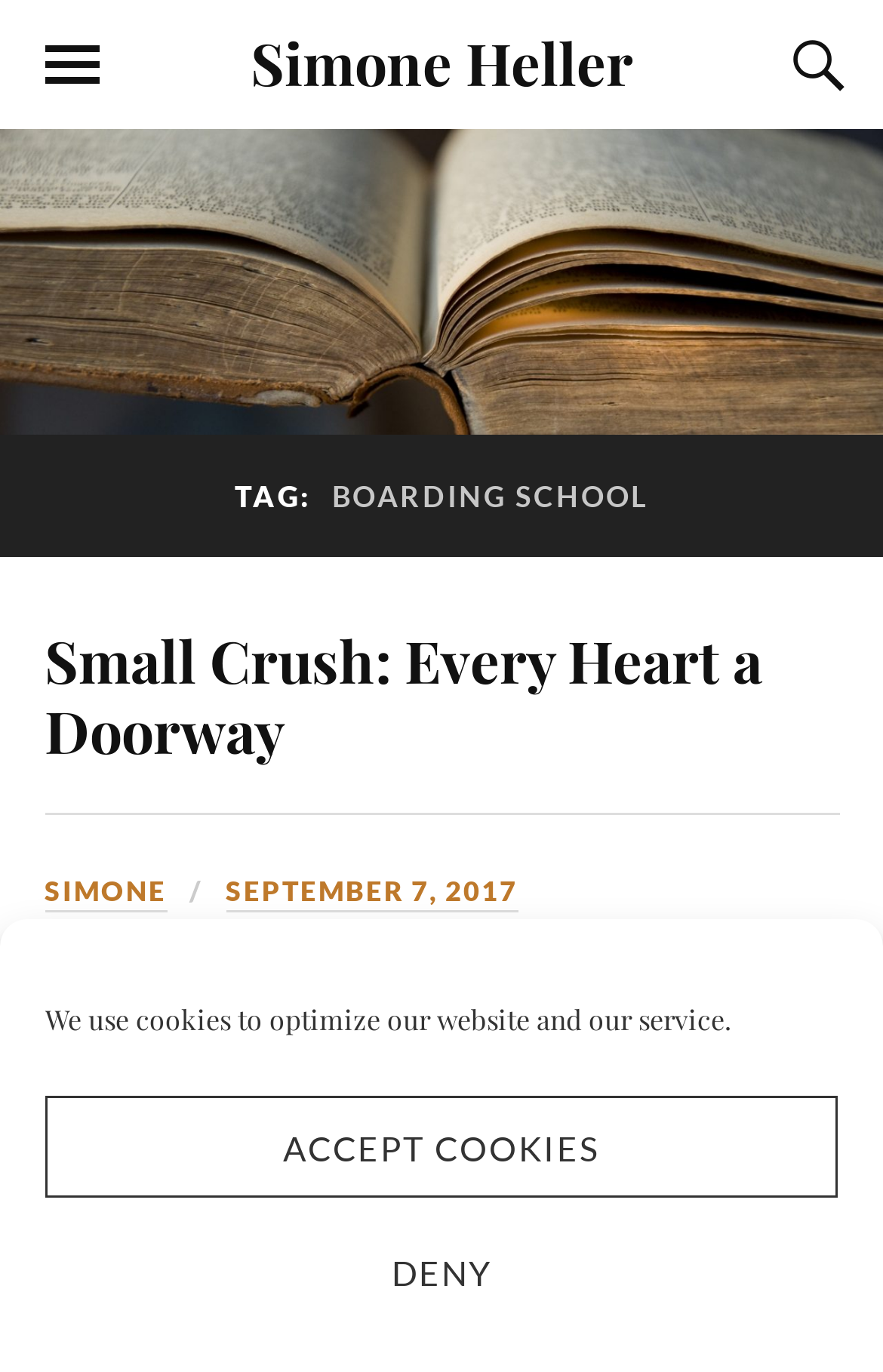Please determine the bounding box coordinates of the element's region to click in order to carry out the following instruction: "read Small Crush: Every Heart a Doorway". The coordinates should be four float numbers between 0 and 1, i.e., [left, top, right, bottom].

[0.05, 0.451, 0.863, 0.56]